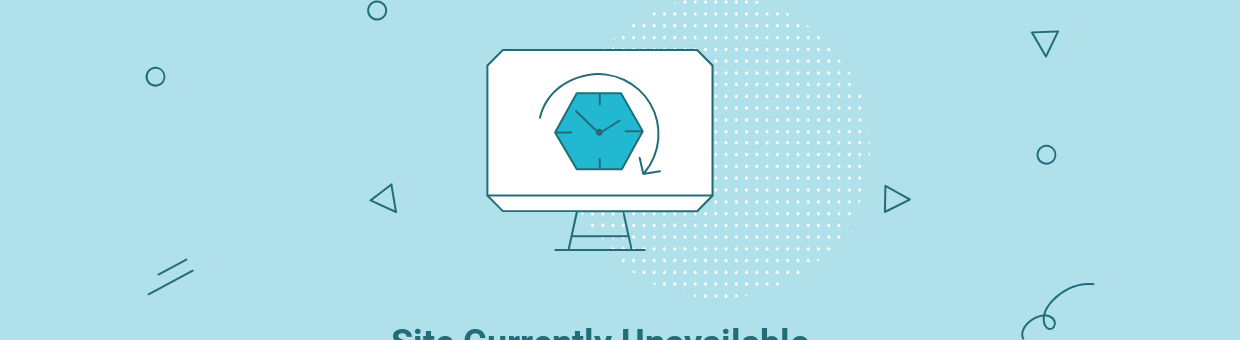What is the status of the webpage?
Please elaborate on the answer to the question with detailed information.

The phrase 'Site Currently Unavailable' is prominently displayed in a bold, dark font below the computer graphic, indicating the status of the webpage, which is currently unavailable.